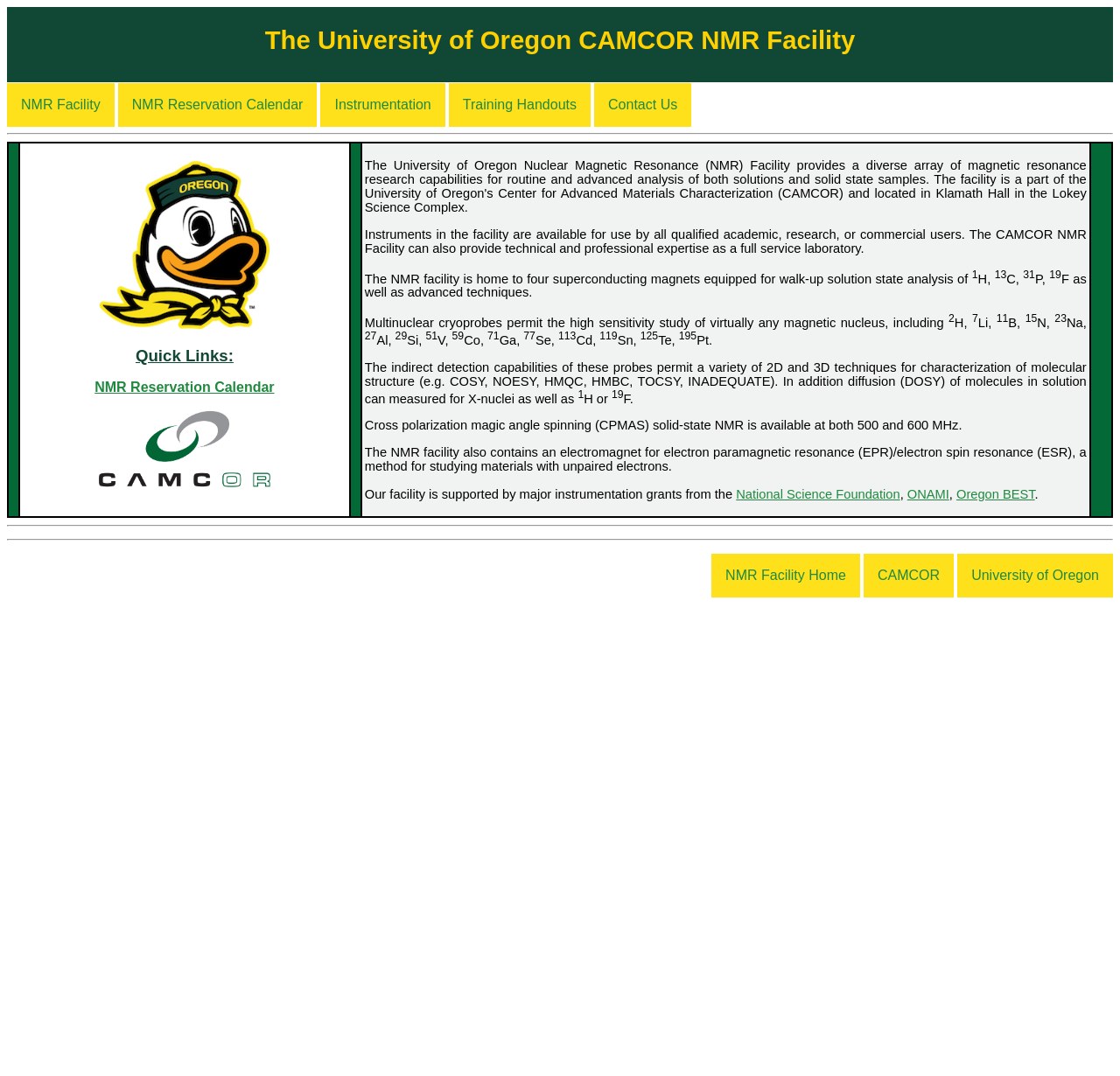Explain the webpage in detail, including its primary components.

The webpage is about the University of Oregon NMR Facility, which provides a diverse array of magnetic resonance research capabilities. At the top of the page, there is a title "The University of Oregon CAMCOR NMR Facility" and a button "NMR Facility" on the left, followed by links to "NMR Reservation Calendar", "Instrumentation", "Training Handouts", and "Contact Us" on the right.

Below these links, there is a horizontal separator line, and then a table with a single row and multiple columns. The first column contains a grid cell with a link to "NMR Reservation Calendar" and a static text "Quick Links:". The second column contains a long paragraph of text describing the NMR facility, its capabilities, and the instruments available. The text mentions that the facility provides technical and professional expertise as a full-service laboratory and lists various techniques and instruments available, including multinuclear cryoprobes, cross-polarization magic angle spinning (CPMAS) solid-state NMR, and an electromagnet for electron paramagnetic resonance (EPR)/electron spin resonance (ESR).

The text also mentions that the facility is supported by major instrumentation grants from the National Science Foundation, ONAMI, and Oregon BEST. There are several superscript numbers scattered throughout the text, indicating various nuclei that can be studied using the facility's instruments.